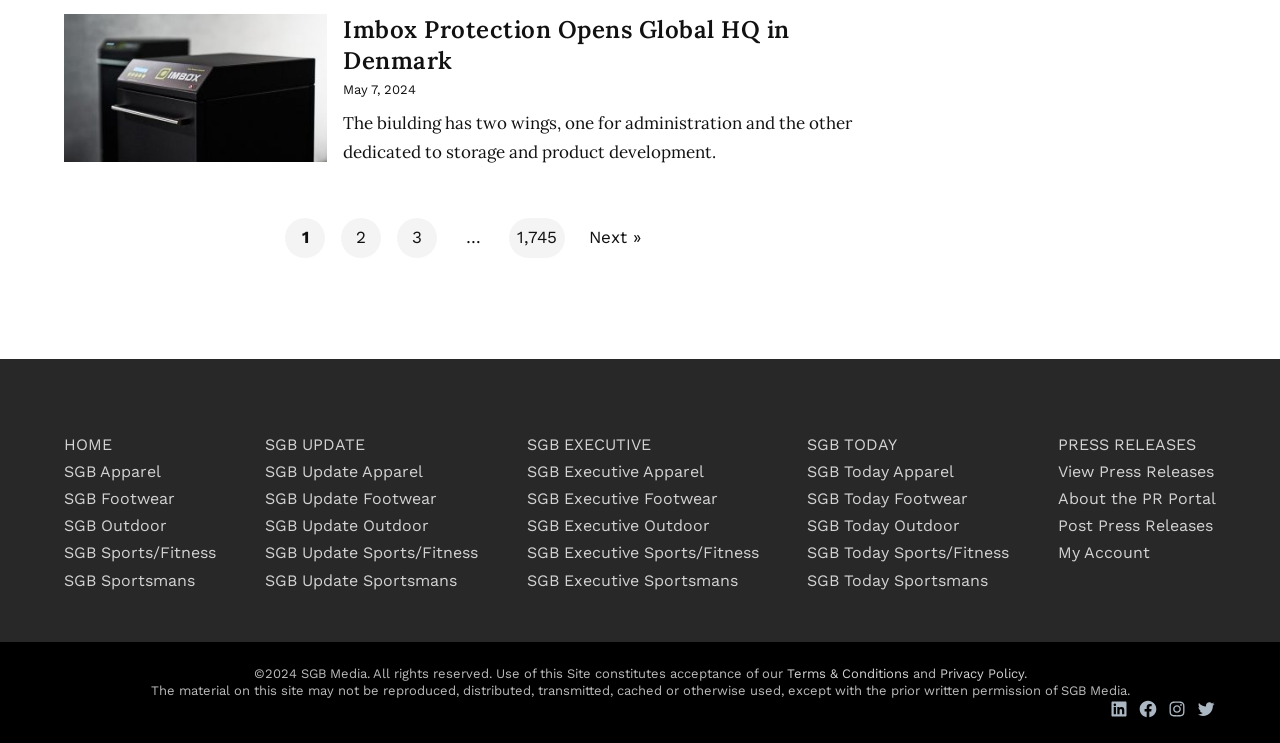How many links are there in the footer section?
Answer the question with a thorough and detailed explanation.

The footer section is located at the bottom of the webpage. There are 7 links in the footer section, which are 'Terms & Conditions', 'Privacy Policy', 'LinkedIn', 'Facebook', 'Instagram', 'Twitter', and 'Copyright information'. These links are identified by their element types and bounding box coordinates.